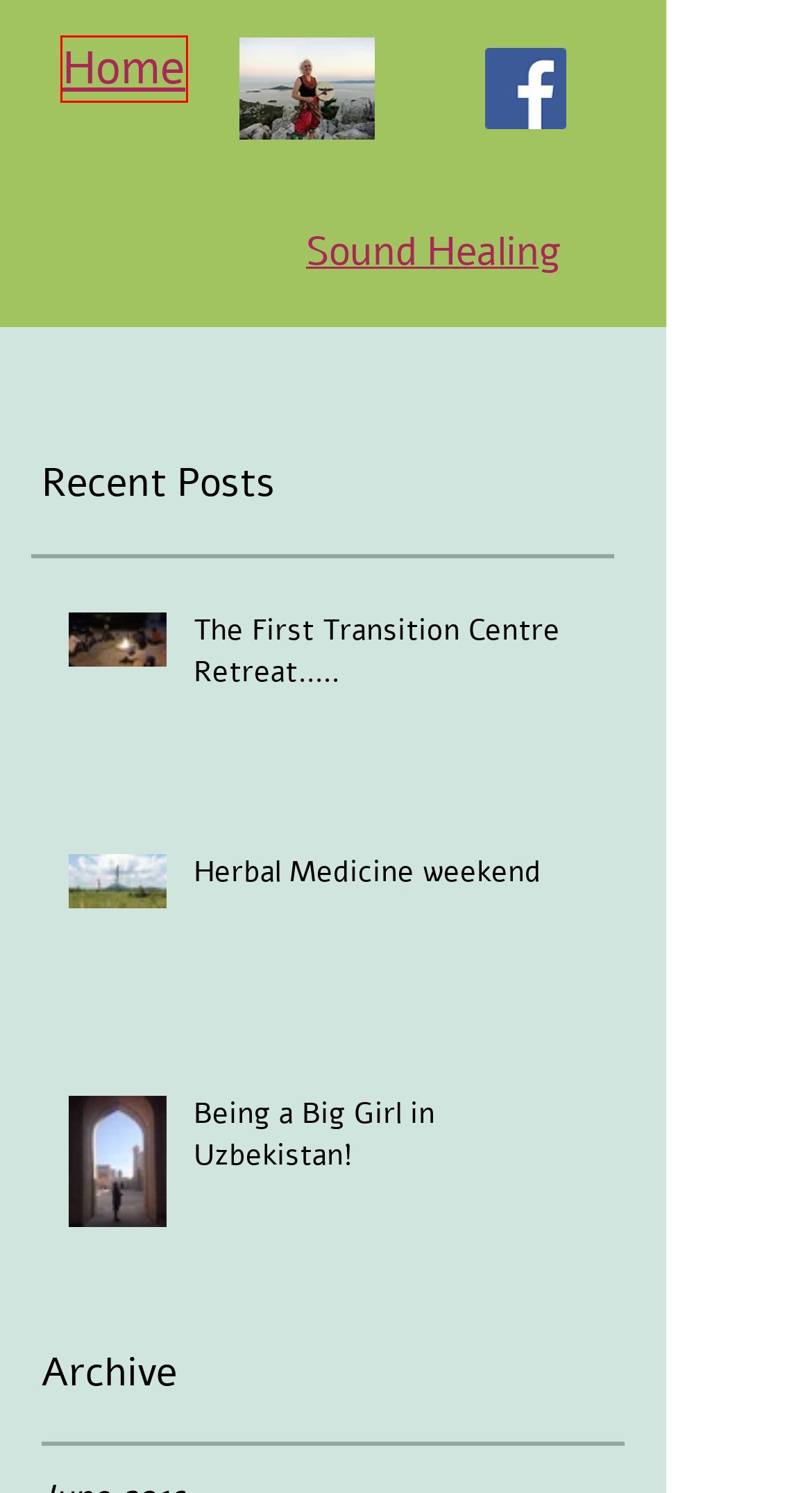Examine the screenshot of a webpage with a red bounding box around a UI element. Your task is to identify the webpage description that best corresponds to the new webpage after clicking the specified element. The given options are:
A. April - 2018
B. Herbal Medicine weekend
C. June - 2018
D. Being a Big Girl in Uzbekistan!
E. Shamanic Sound Healer, Spiritual Guide, Insightful Journeys, Croatia
F. The First Transition Centre Retreat.....
G. May - 2018
H. Sound Healing | insightful-journeys

E